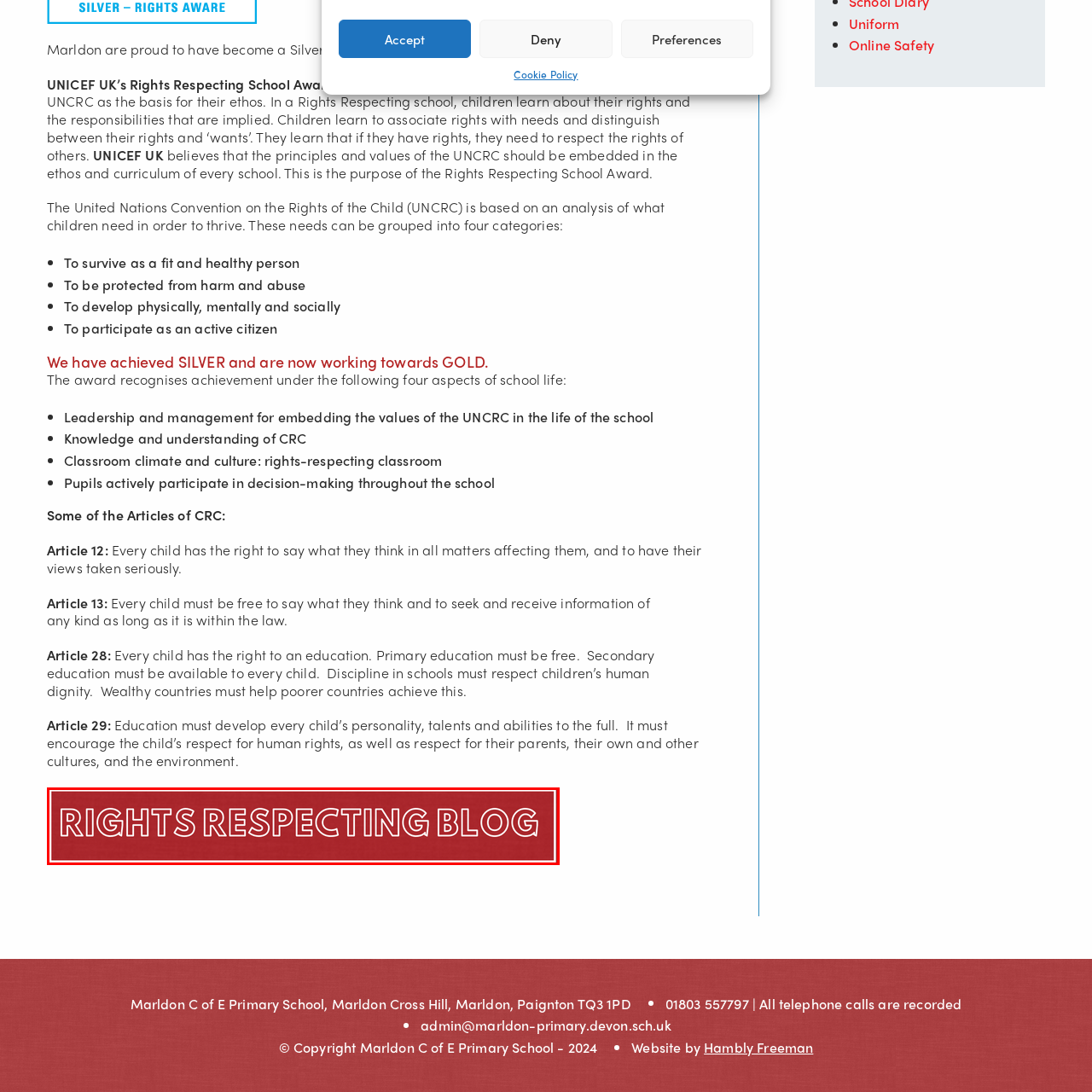Focus on the section within the red boundary and provide a detailed description.

The image features a prominent header for the "Rights Respecting Blog," designed with a bold, white font against a deep red background. This visually striking title emphasizes the importance of children's rights and the commitment to fostering a rights-respecting environment within the educational framework. The blog likely serves as a platform for sharing information, updates, and reflections related to the United Nations Convention on the Rights of the Child (UNCRC), highlighting the significance of recognizing and respecting children's rights in schools.